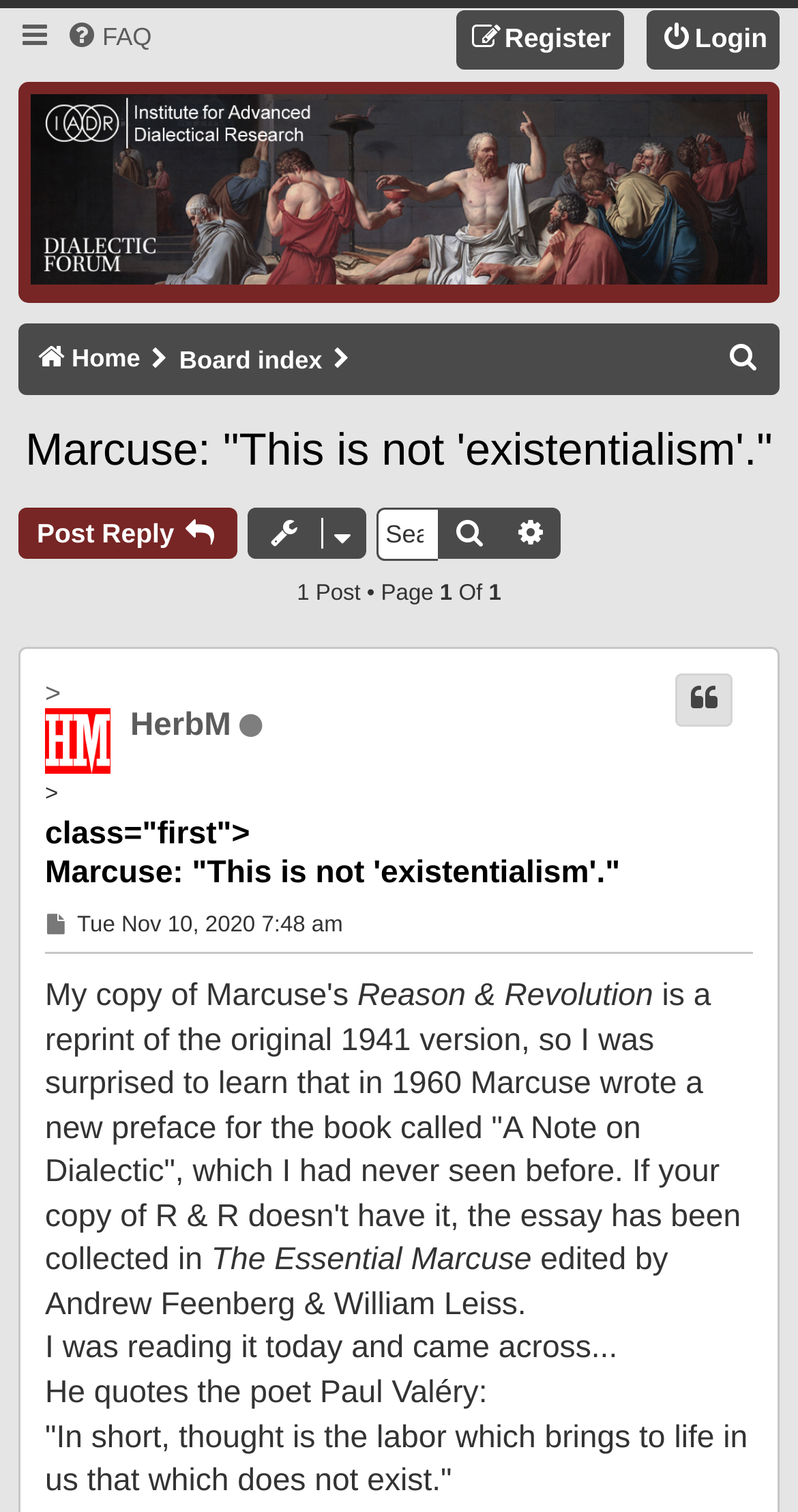Please give a short response to the question using one word or a phrase:
What is the name of the poet quoted in this topic?

Paul Valéry